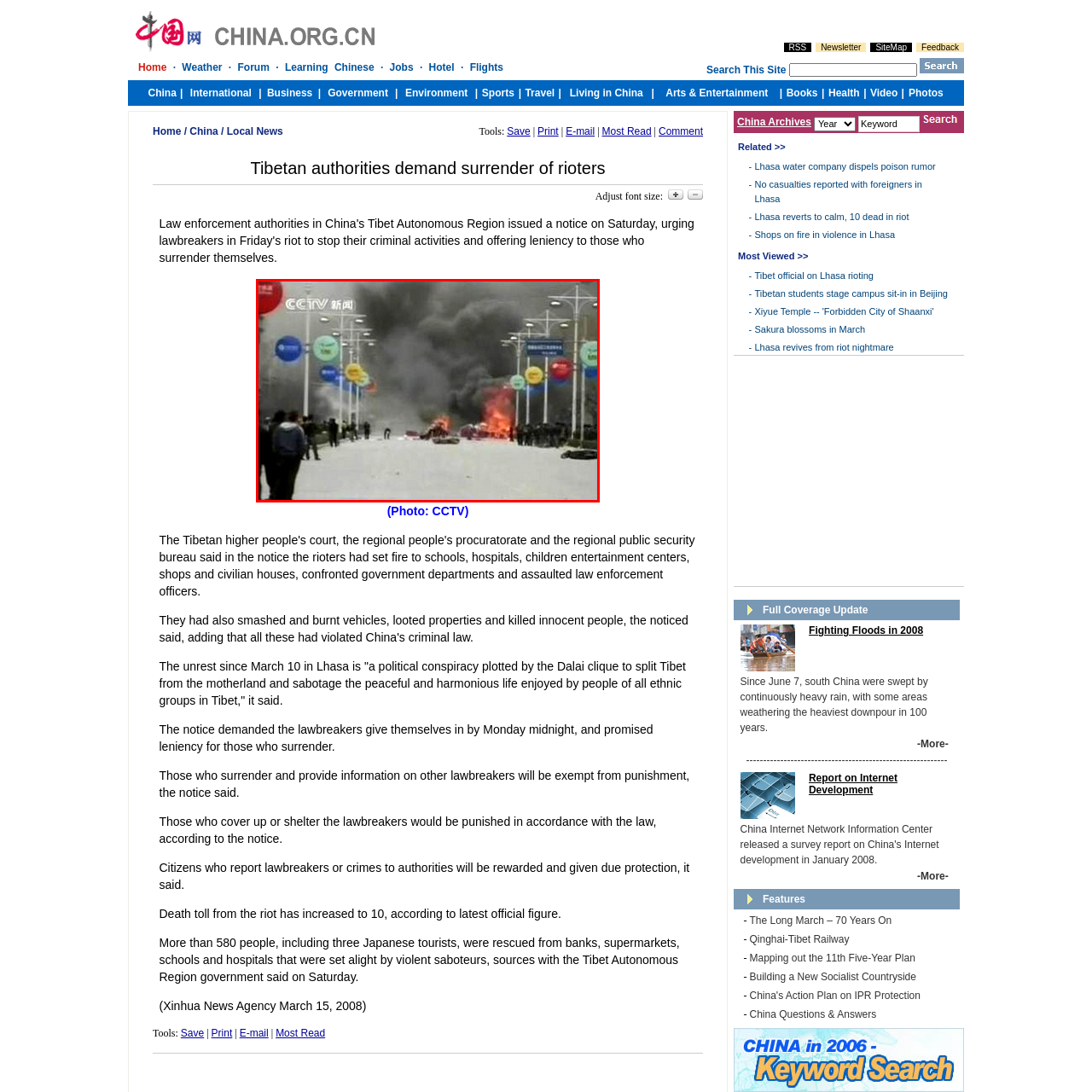What hangs above the street?
Focus on the content inside the red bounding box and offer a detailed explanation.

The caption notes that colorful banners hang above the street, which contrasts sharply with the somber atmosphere depicted in the image, suggesting a sense of irony or incongruity.